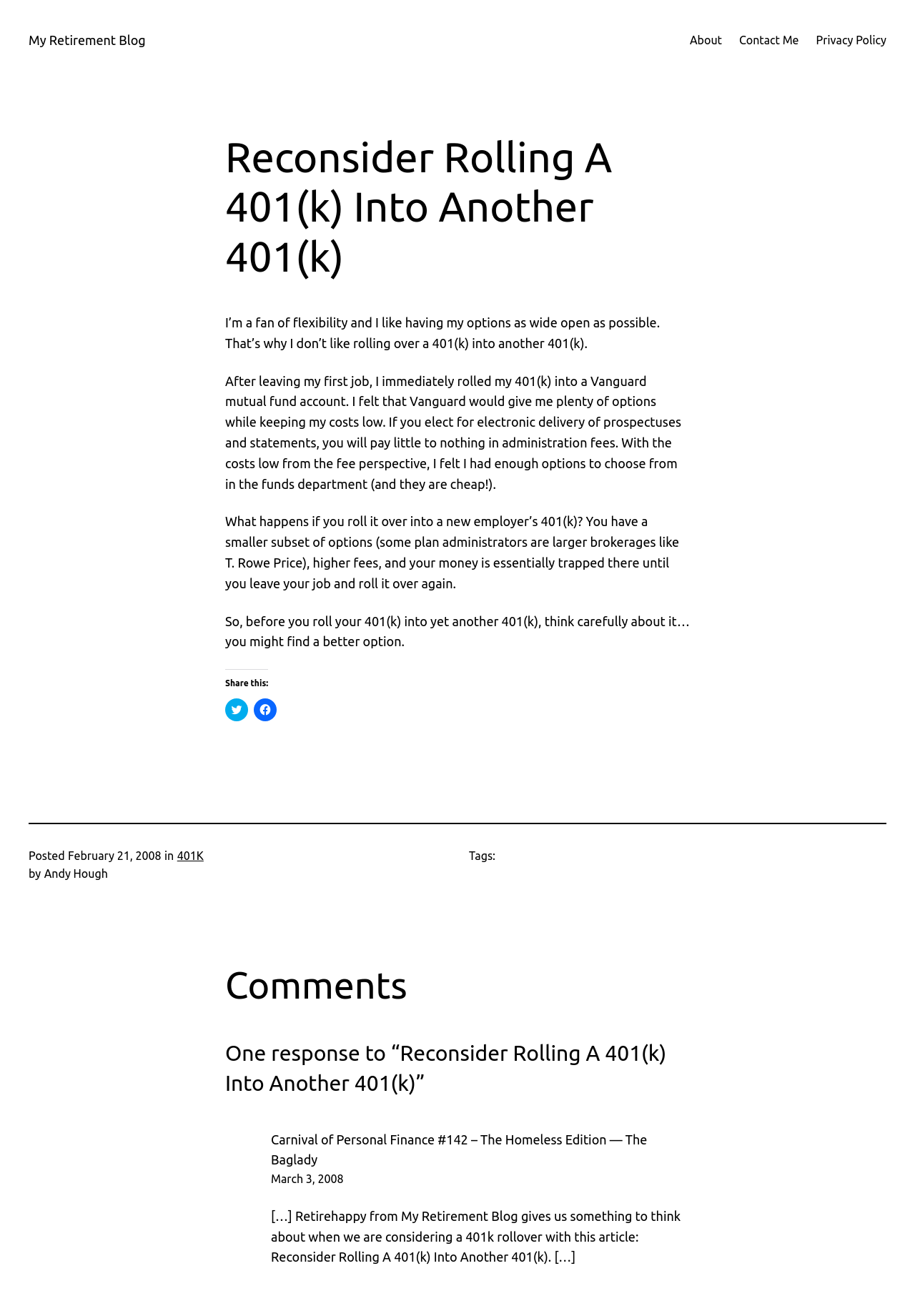Elaborate on the different components and information displayed on the webpage.

This webpage is a blog post titled "Reconsider Rolling A 401(k) Into Another 401(k)" on "My Retirement Blog". At the top, there are four links: "My Retirement Blog", "About", "Contact Me", and "Privacy Policy", aligned horizontally. Below these links, the main content begins with a heading that matches the title of the blog post.

The blog post consists of four paragraphs of text, which discuss the author's preference for flexibility and their experience with rolling over a 401(k) into a Vanguard mutual fund account. The text explains the benefits of this approach, including low costs and a wide range of options.

Following the text, there is a section labeled "Share this:", which contains two social media links to share the post on Twitter and Facebook. Below this, a horizontal separator line divides the page.

The next section displays information about the post, including the date "February 21, 2008", the category "401K", and the author's name "Andy Hough". A "Tags:" label is also present, but no tags are listed.

Further down, a "Comments" section is headed by a title "One response to “Reconsider Rolling A 401(k) Into Another 401(k)”". This section contains a single comment, which is a link to another blog post, "Carnival of Personal Finance #142 – The Homeless Edition", along with the date "March 3, 2008". The comment text is a brief summary of the original blog post.